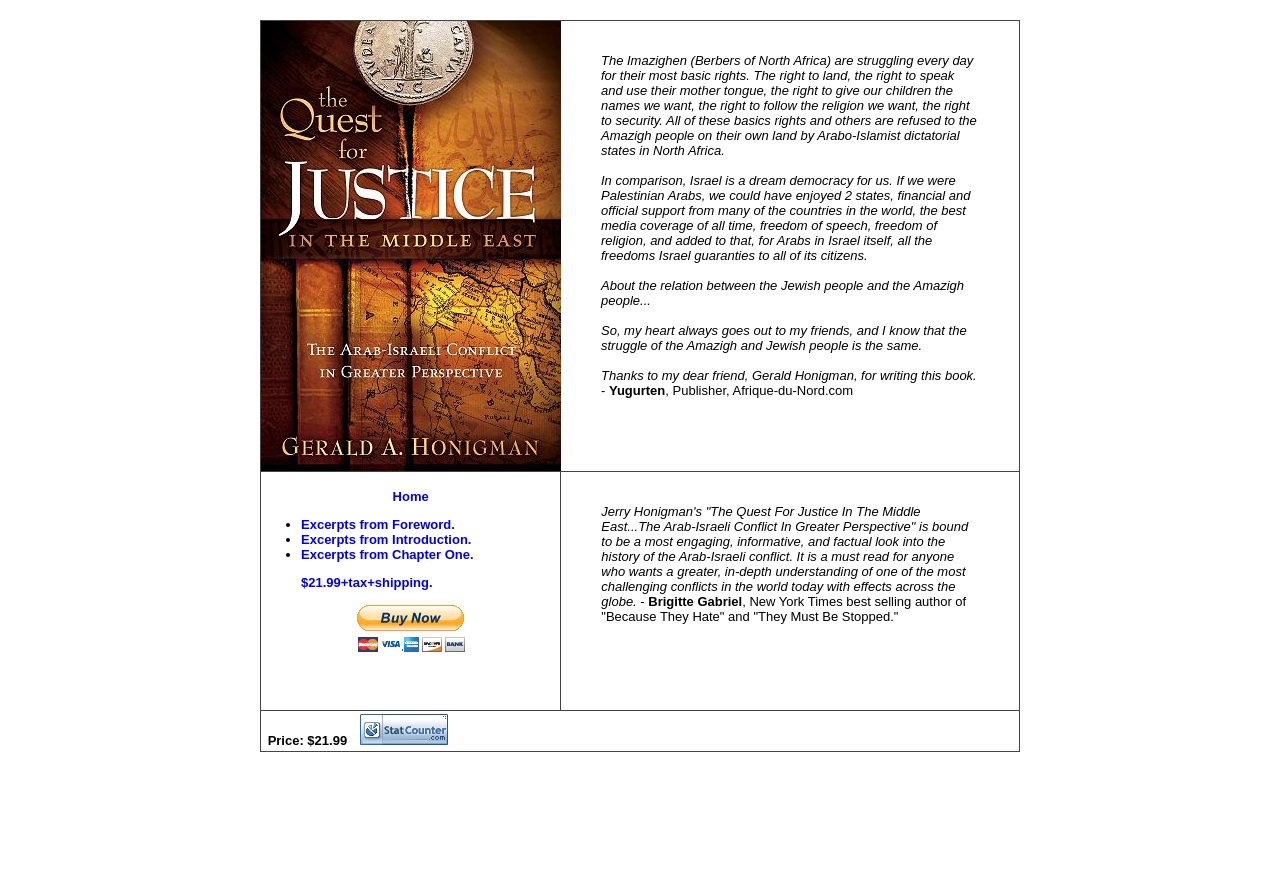Describe every aspect of the webpage comprehensively.

The webpage is about "The Quest For Justice in the Middle East" and appears to be a promotional page for a book with the same title. At the top, there is a navigation menu with a "Home" link, accompanied by a small image. Below the navigation menu, there is a blockquote with a passage of text that discusses the struggles of the Imazighen (Berbers of North Africa) and compares their situation to that of Palestinians and Israelis. The passage expresses solidarity with the Jewish people and thanks a friend, Gerald Honigman, for writing a book.

To the right of the blockquote, there is a table with two rows. The first row contains a list of links, including "Home", "Excerpts from Foreword", "Excerpts from Introduction", and "Excerpts from Chapter One". The second row has a blockquote with a promotional message about the book, including a price of $21.99 and a link to purchase.

Below the table, there is another blockquote with a testimonial about the book from Brigitte Gabriel, a New York Times best-selling author. The testimonial praises the book as a "must read" for anyone who wants to understand the Arab-Israeli conflict.

At the bottom of the page, there is a footer section with a table containing a "Price" section with the book's price and a link to "StatCounter - Free Web Tracker and Counter", accompanied by a small image.